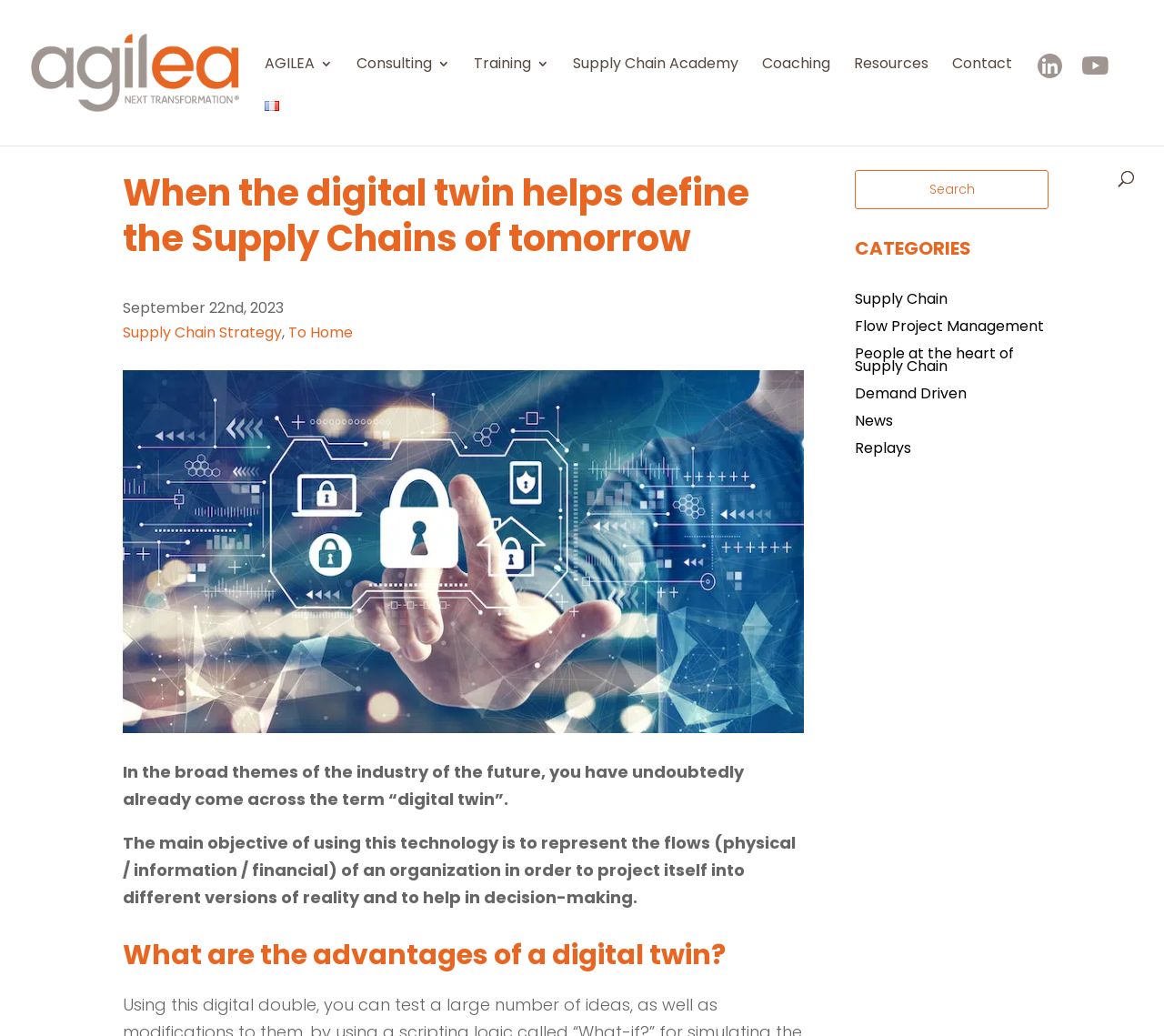Use a single word or phrase to answer the question:
What is the date mentioned on the webpage?

September 22nd, 2023